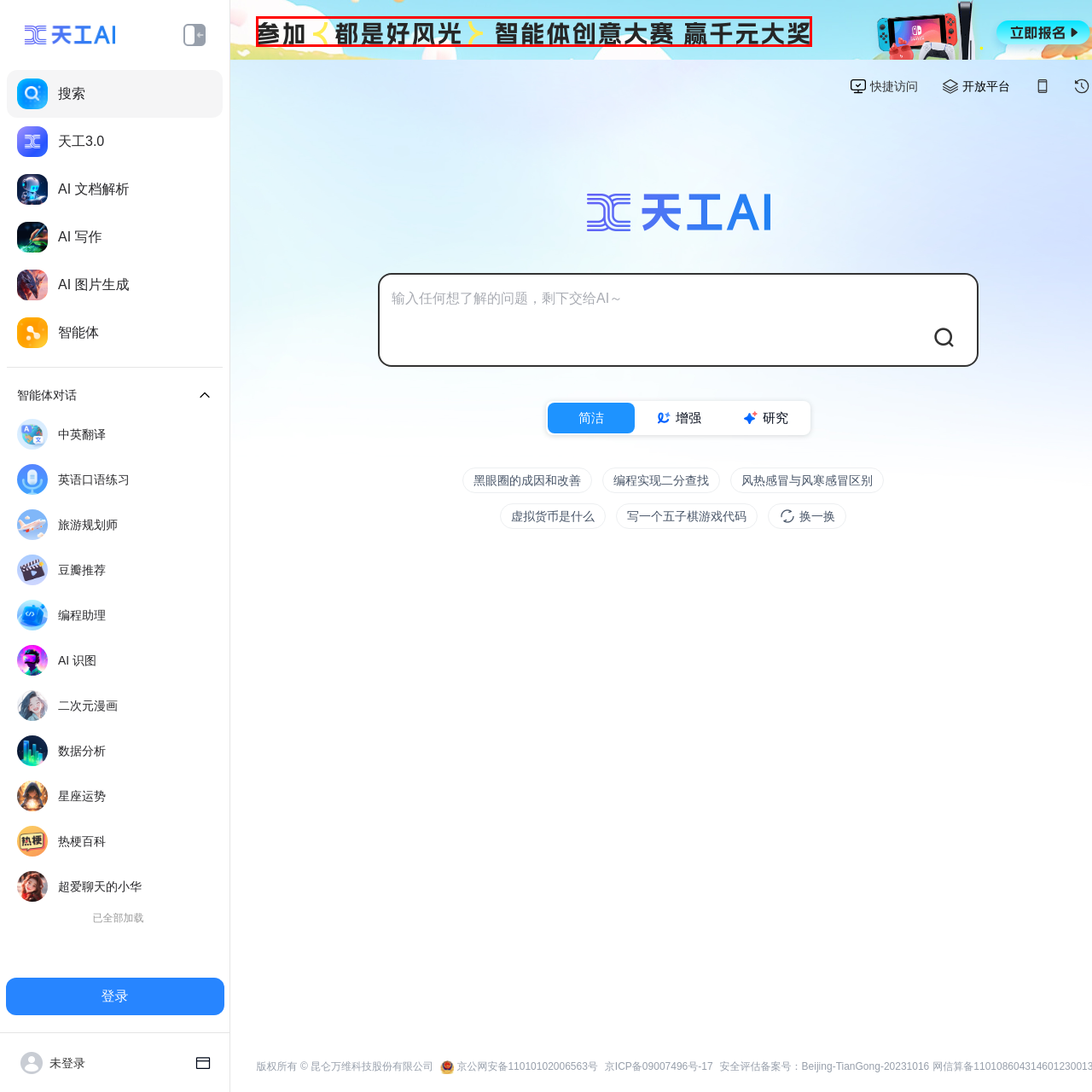Create an extensive description for the image inside the red frame.

The image highlights an engaging promotional banner that invites participation in an exciting competition, characterized by vibrant colors and dynamic typography. The text prominently features phrases such as "Join Now" and emphasizes that "All is good luck." It also promotes the "AI Creativity Contest" with an enticing chance to win prizes amounting to thousands of yuan. The design is eye-catching, aimed at attracting participants and encouraging them to get involved in this innovative and rewarding event, showcasing a blend of creativity and opportunity.